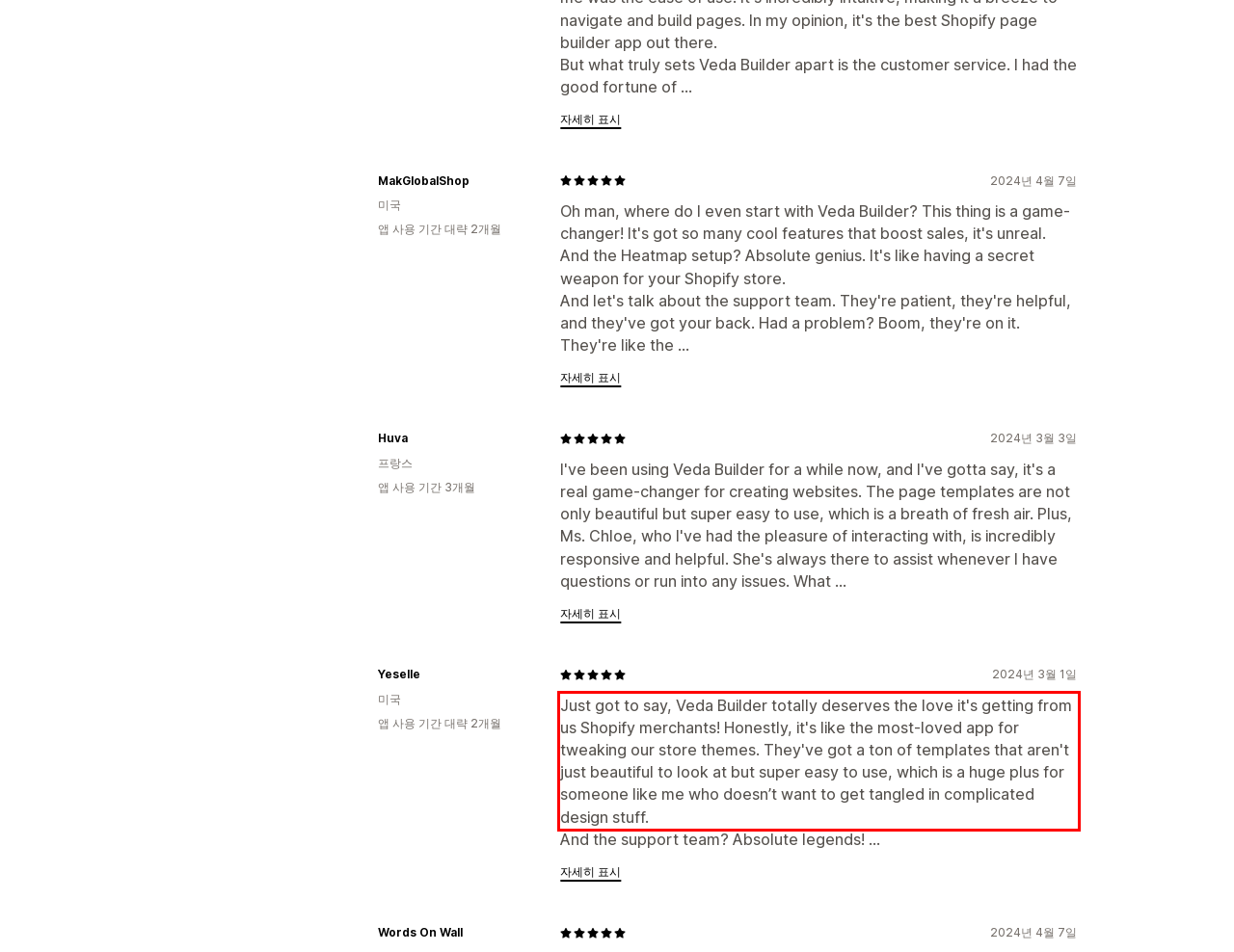Within the screenshot of a webpage, identify the red bounding box and perform OCR to capture the text content it contains.

Just got to say, Veda Builder totally deserves the love it's getting from us Shopify merchants! Honestly, it's like the most-loved app for tweaking our store themes. They've got a ton of templates that aren't just beautiful to look at but super easy to use, which is a huge plus for someone like me who doesn’t want to get tangled in complicated design stuff.